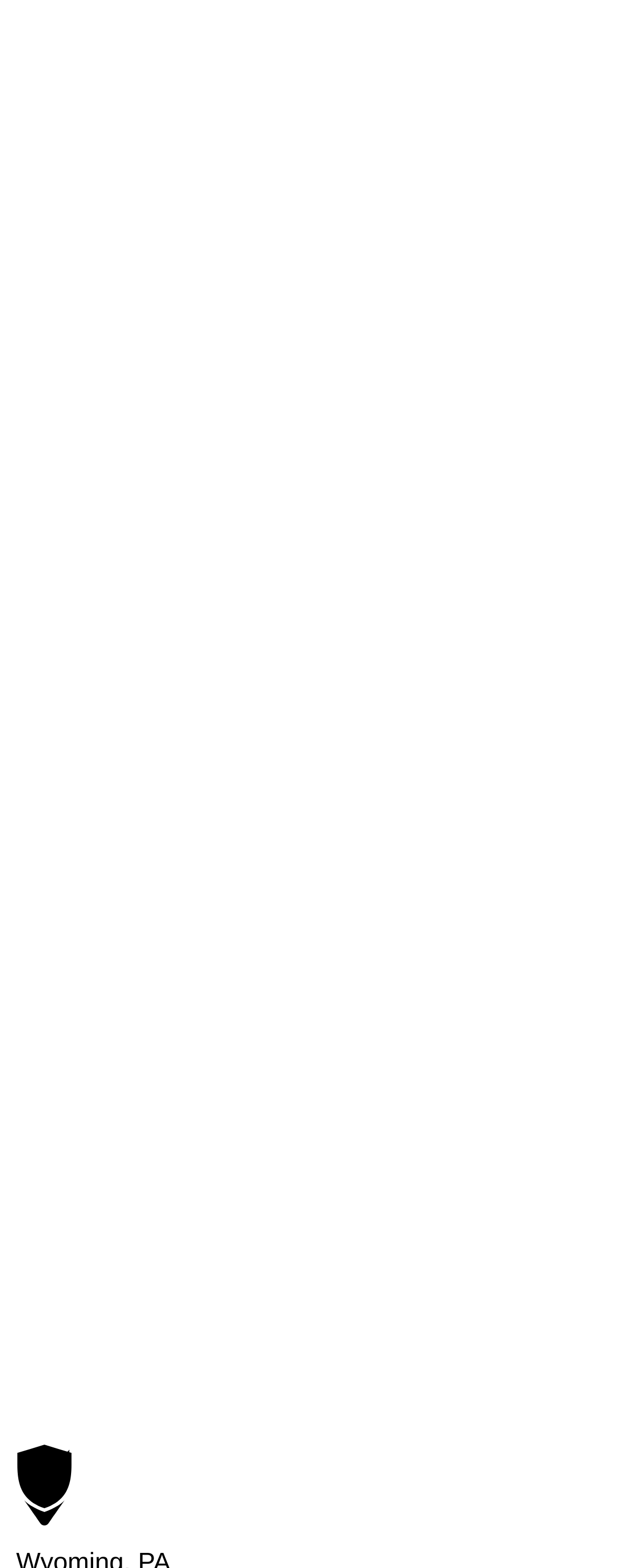Determine the bounding box coordinates for the UI element with the following description: "Find A Location". The coordinates should be four float numbers between 0 and 1, represented as [left, top, right, bottom].

[0.197, 0.868, 0.803, 0.906]